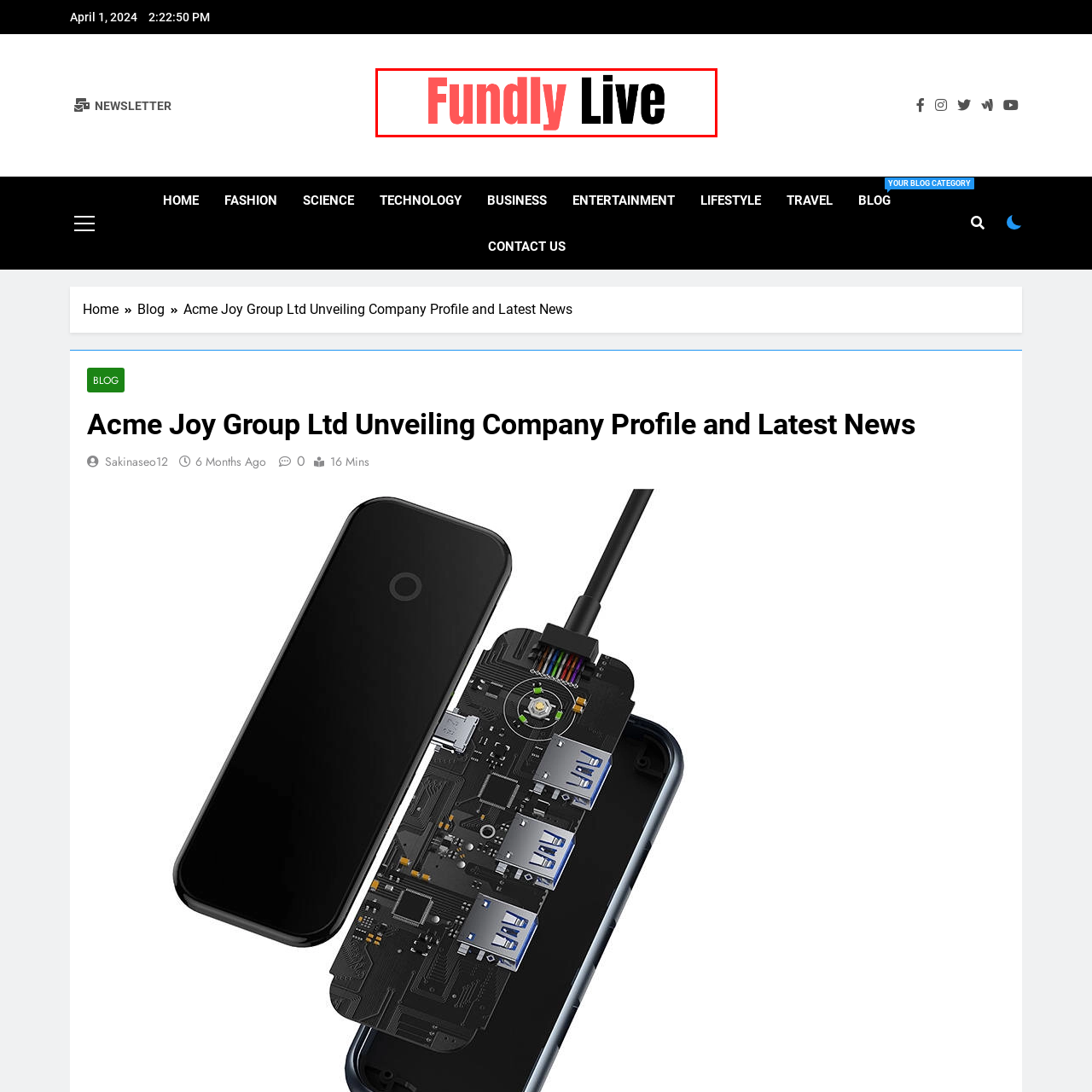Direct your attention to the image encased in a red frame, What is the color of the word 'Live'? Please answer in one word or a brief phrase.

black